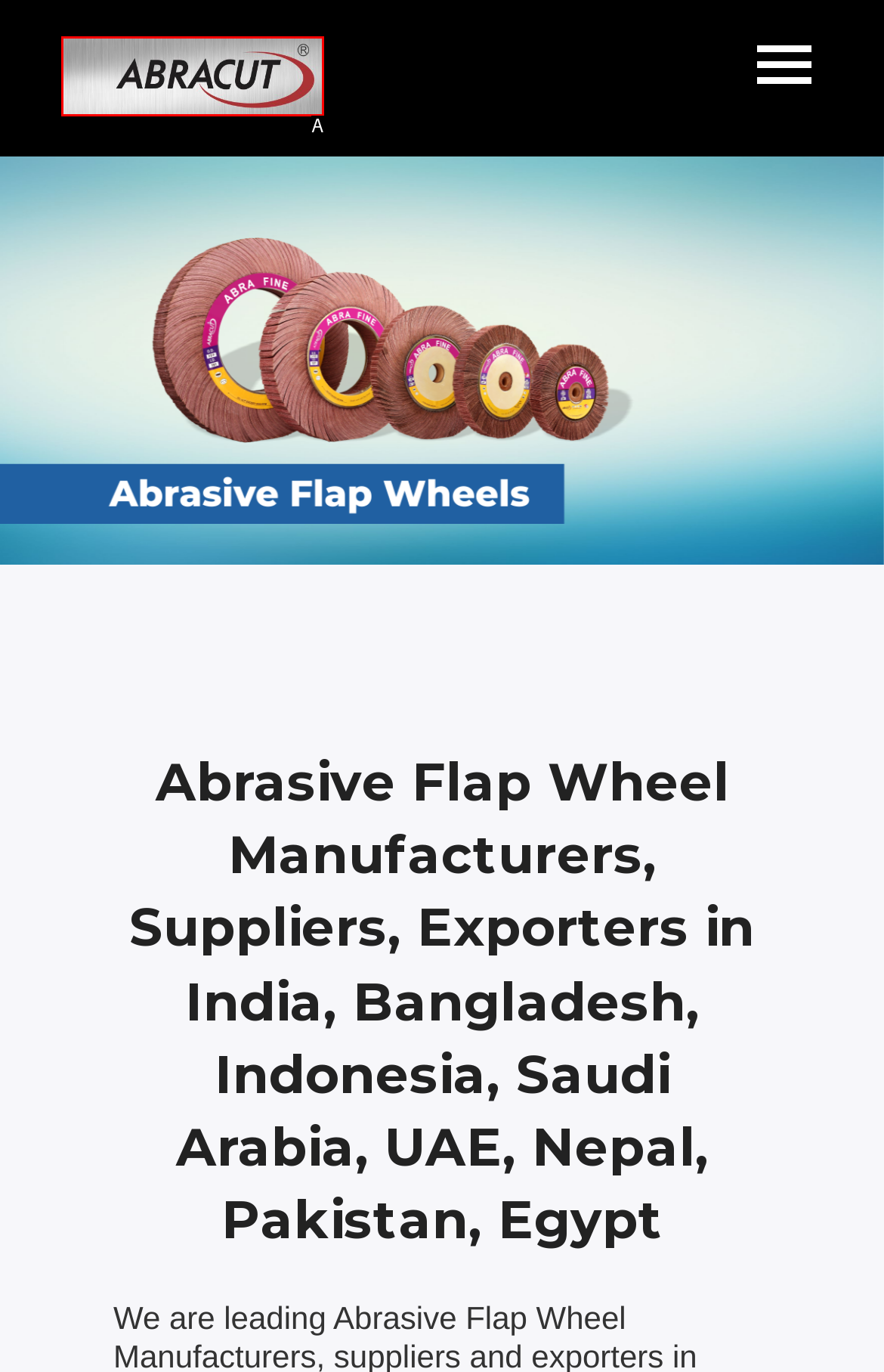Based on the description: alt="Abracut", select the HTML element that best fits. Reply with the letter of the correct choice from the options given.

A